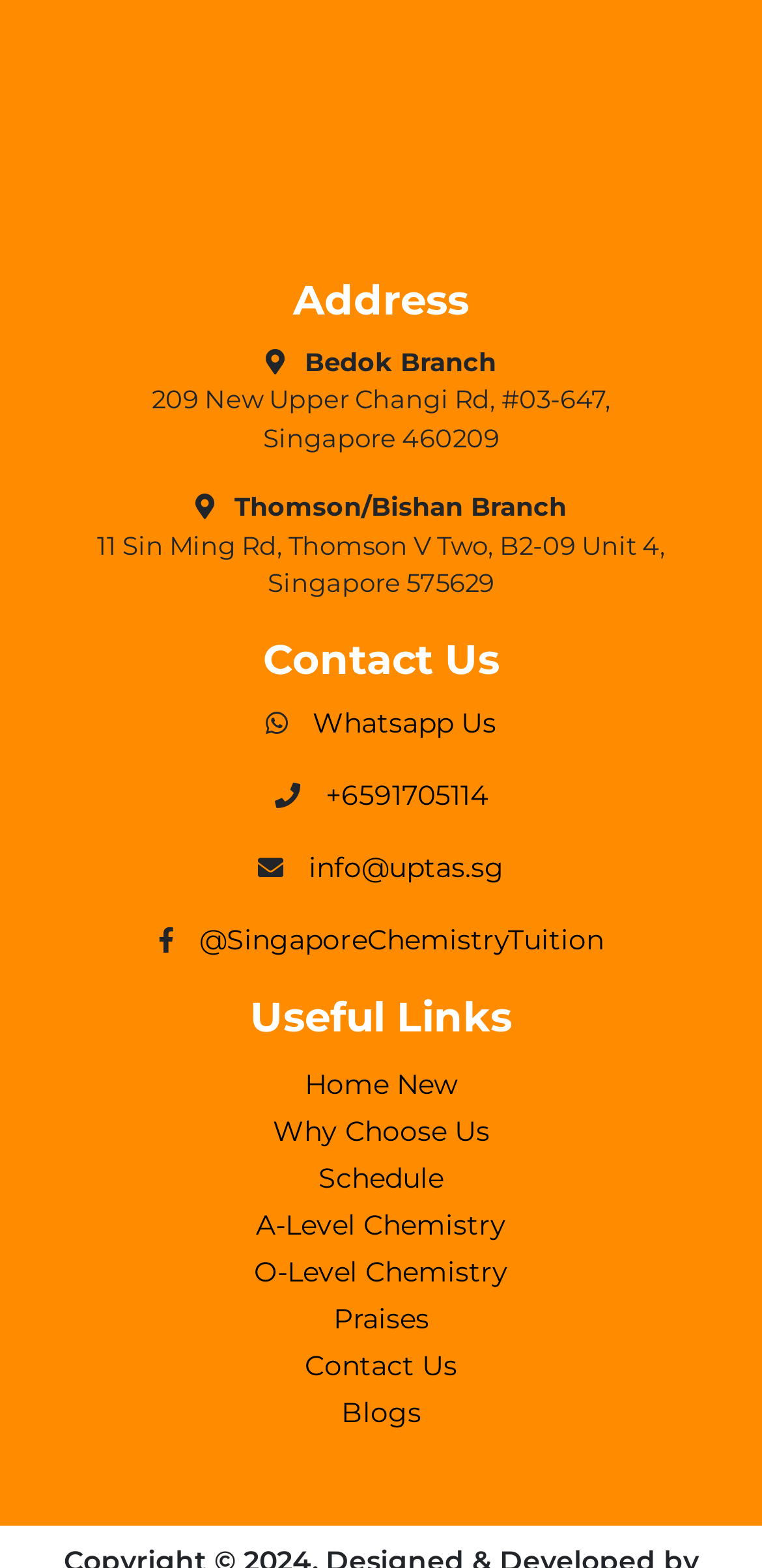What are the two branches of the tuition center?
Look at the image and respond to the question as thoroughly as possible.

I found the names of the two branches by looking at the StaticText elements under the 'Address' heading. The two branches are 'Bedok Branch' and 'Thomson/Bishan Branch', which are listed separately with their respective addresses.